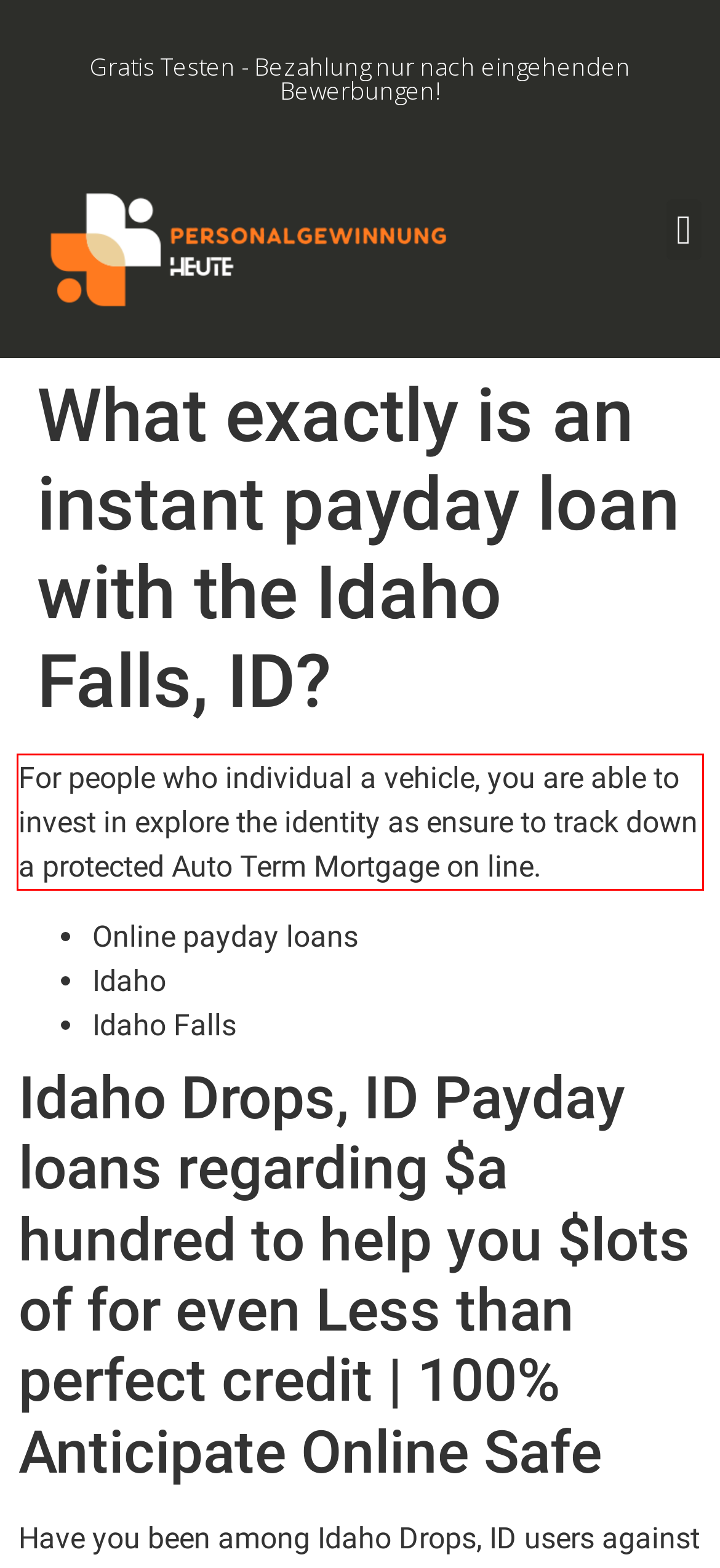You are given a screenshot with a red rectangle. Identify and extract the text within this red bounding box using OCR.

For people who individual a vehicle, you are able to invest in explore the identity as ensure to track down a protected Auto Term Mortgage on line.